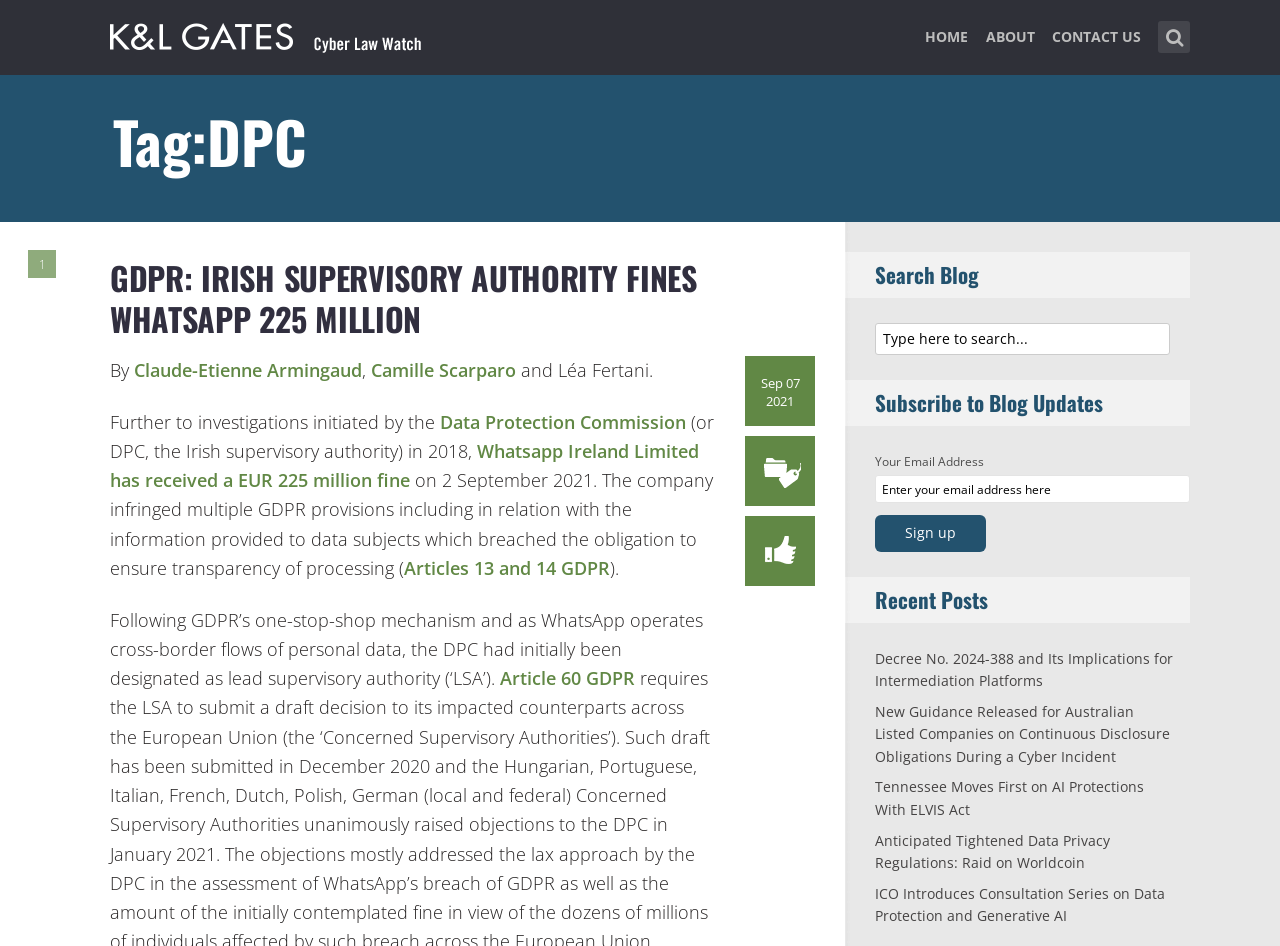Using a single word or phrase, answer the following question: 
How can users search for blog posts?

Using the search box